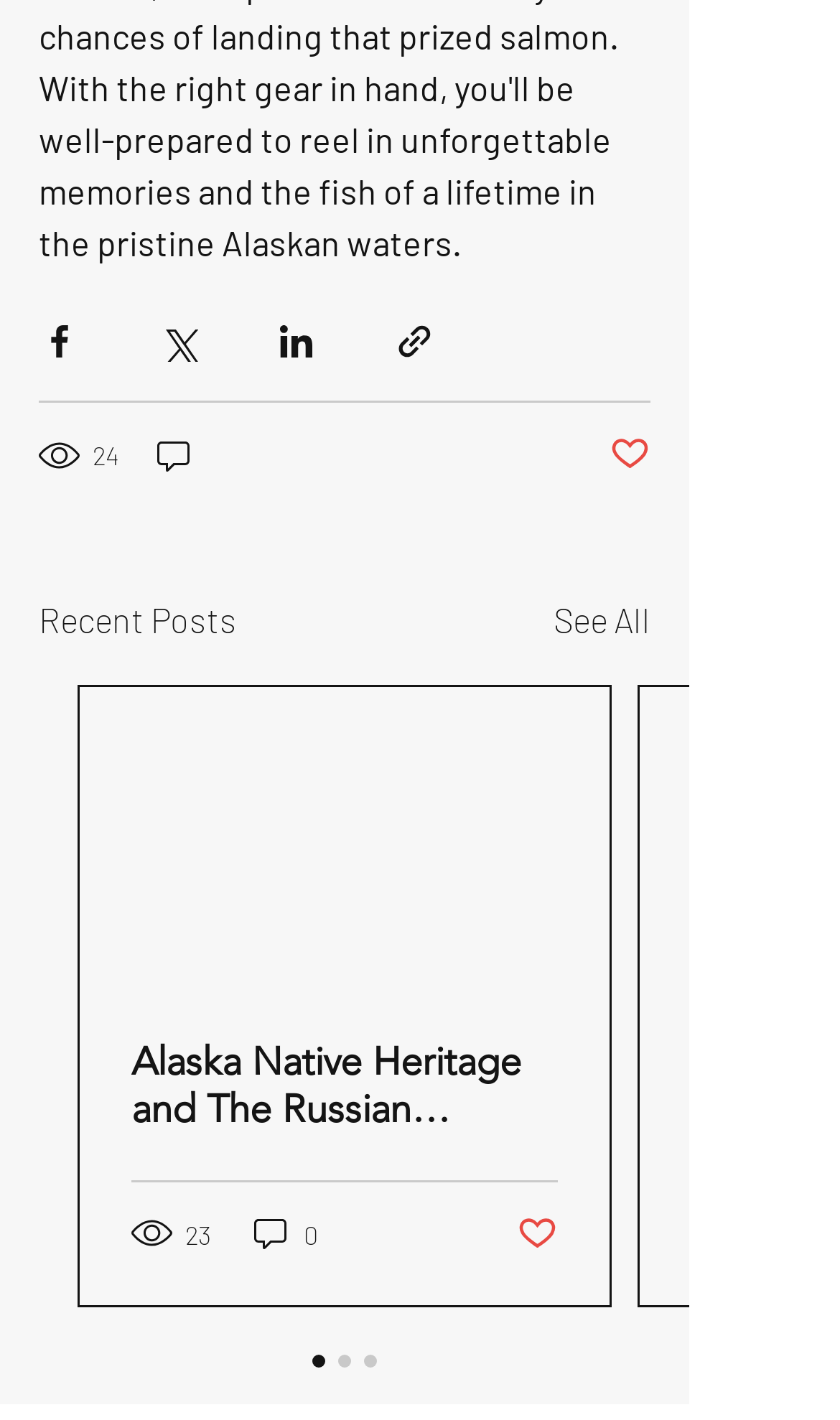Determine the bounding box coordinates of the clickable region to execute the instruction: "Share via link". The coordinates should be four float numbers between 0 and 1, denoted as [left, top, right, bottom].

[0.469, 0.226, 0.518, 0.255]